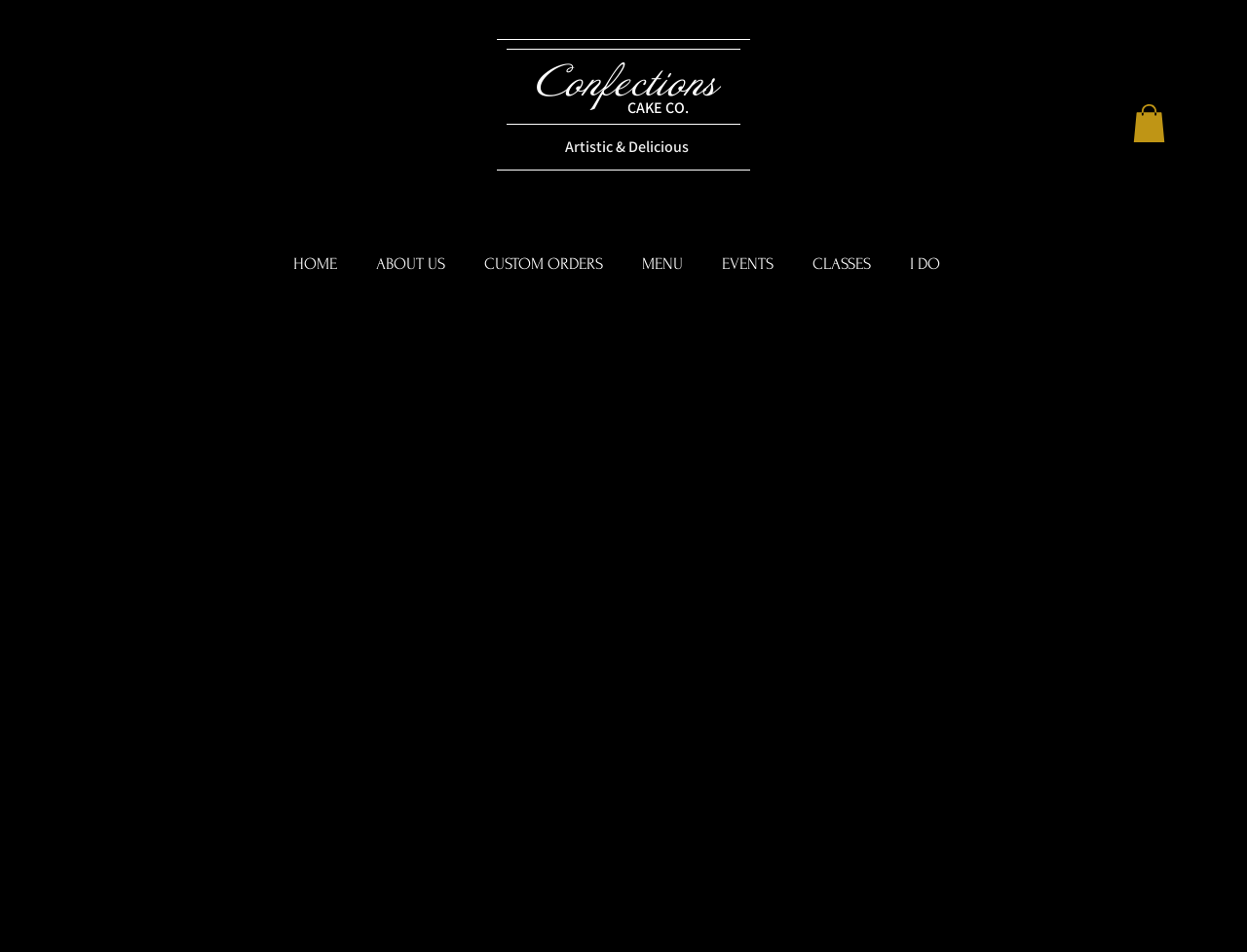How can I contact the dessert bar?
Using the visual information, answer the question in a single word or phrase.

(587)873-6502